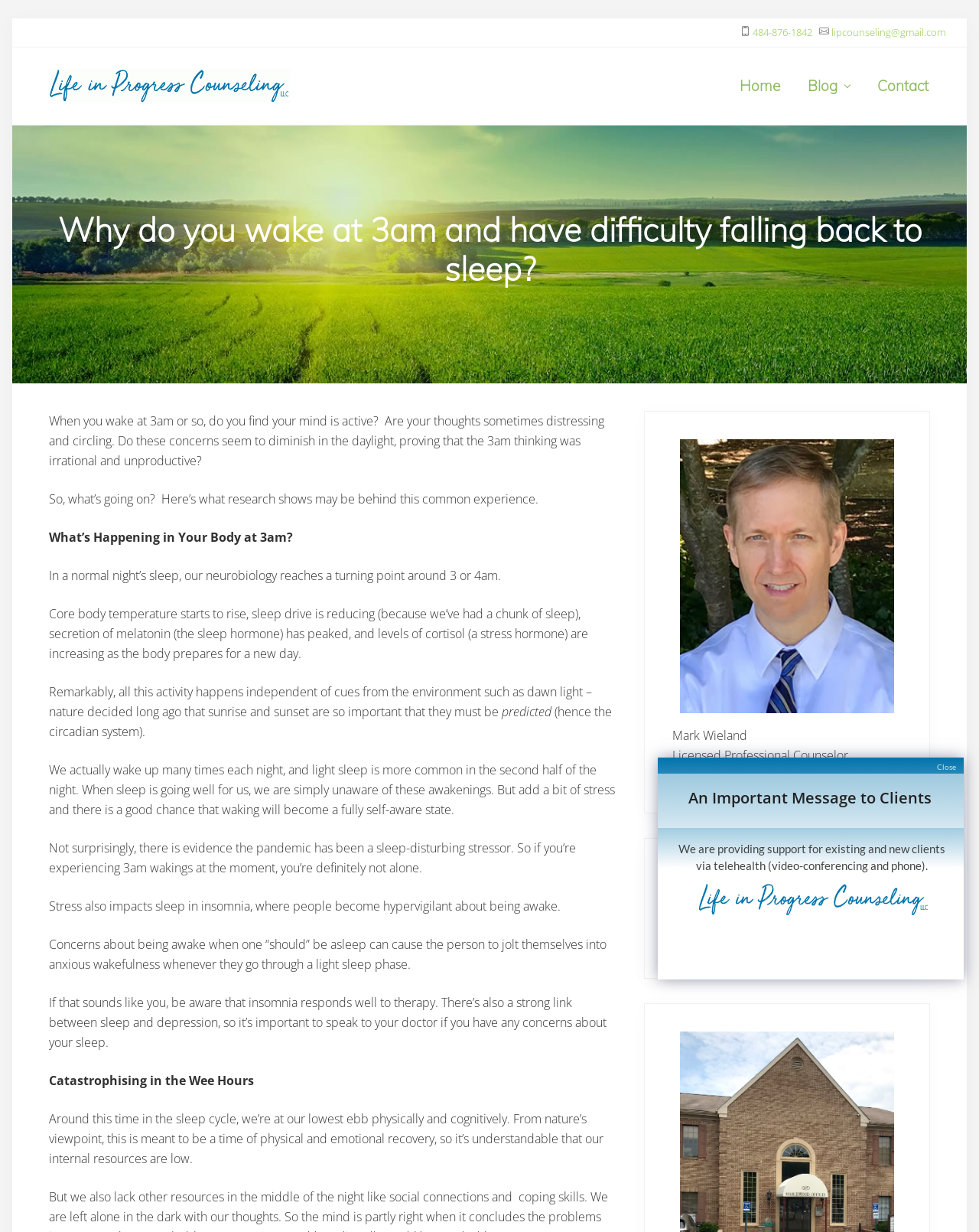Please determine the heading text of this webpage.

Why do you wake at 3am and have difficulty falling back to sleep?